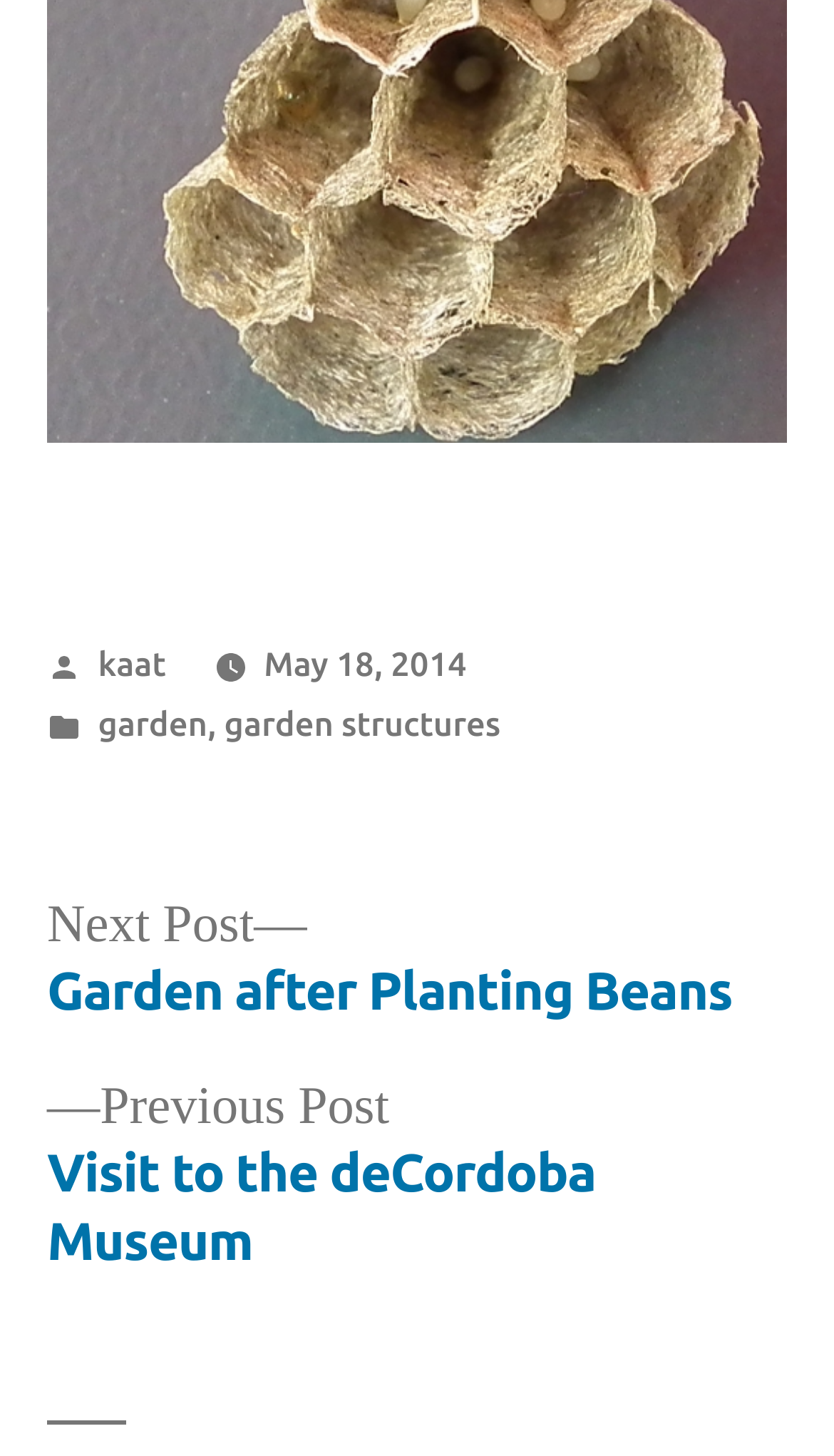Find the bounding box coordinates of the UI element according to this description: "garden structures".

[0.269, 0.484, 0.6, 0.51]